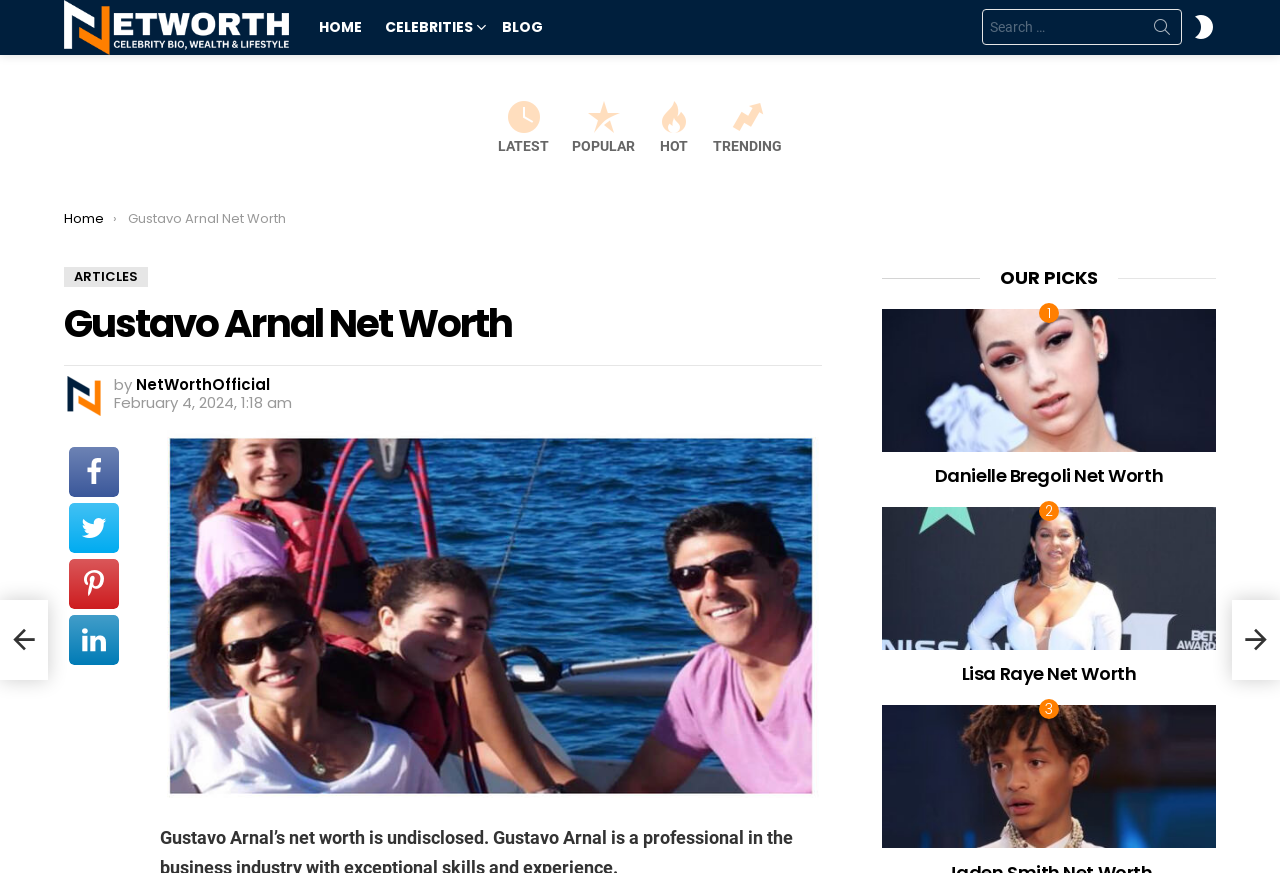Please determine the bounding box coordinates of the section I need to click to accomplish this instruction: "Check latest updates".

[0.381, 0.116, 0.437, 0.178]